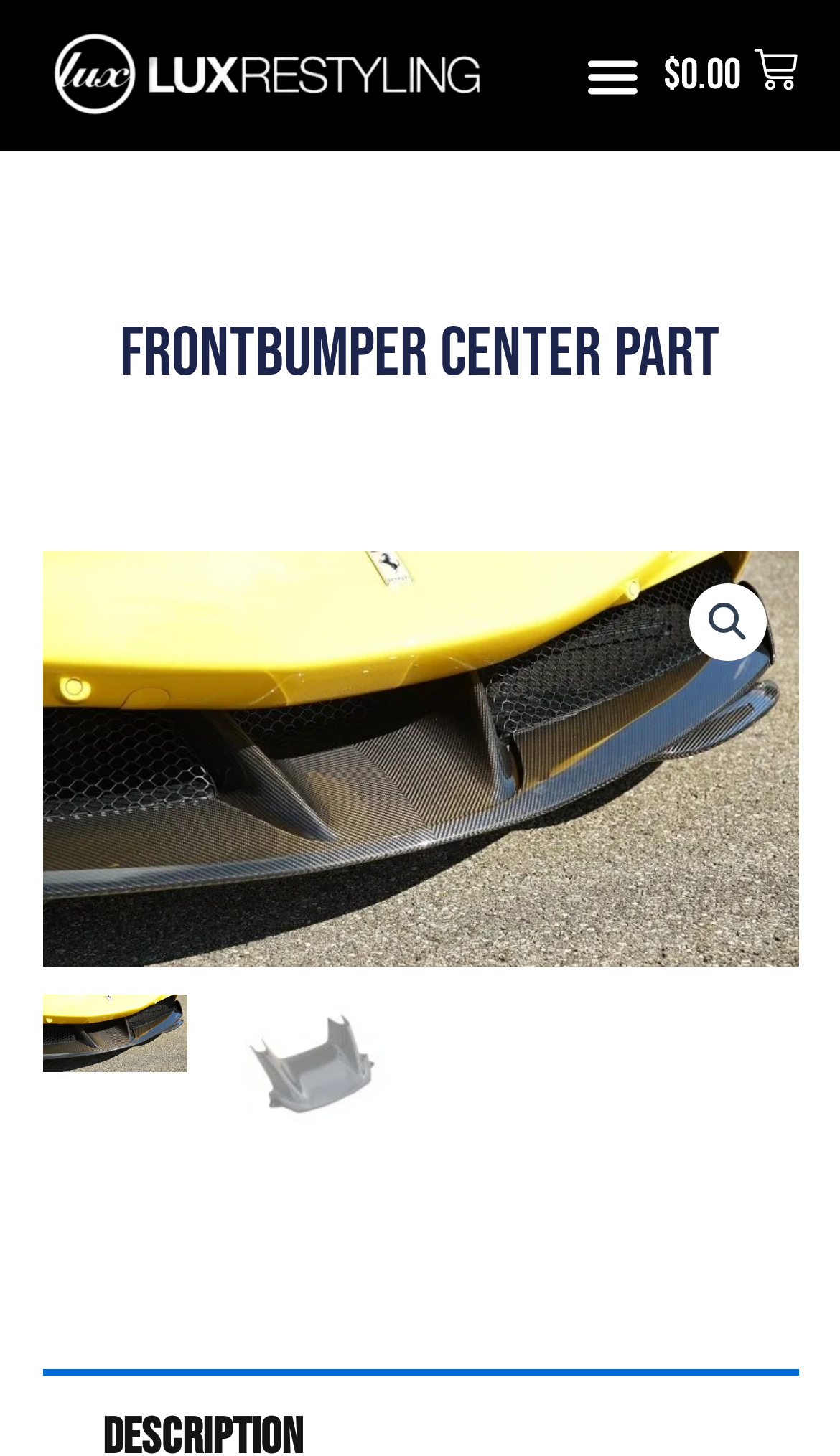What is the current cart total?
Provide a short answer using one word or a brief phrase based on the image.

$0.00